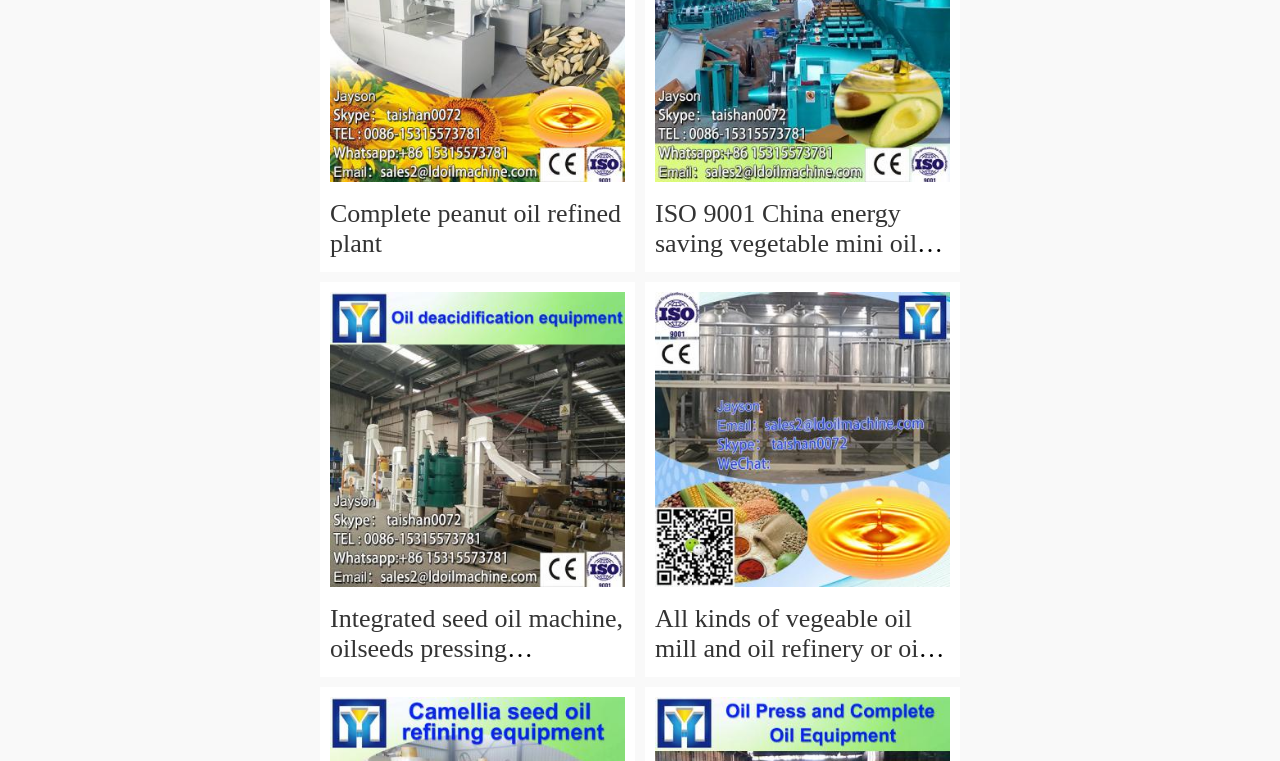Please predict the bounding box coordinates of the element's region where a click is necessary to complete the following instruction: "Learn about integrated seed oil machine". The coordinates should be represented by four float numbers between 0 and 1, i.e., [left, top, right, bottom].

[0.25, 0.754, 0.496, 0.792]